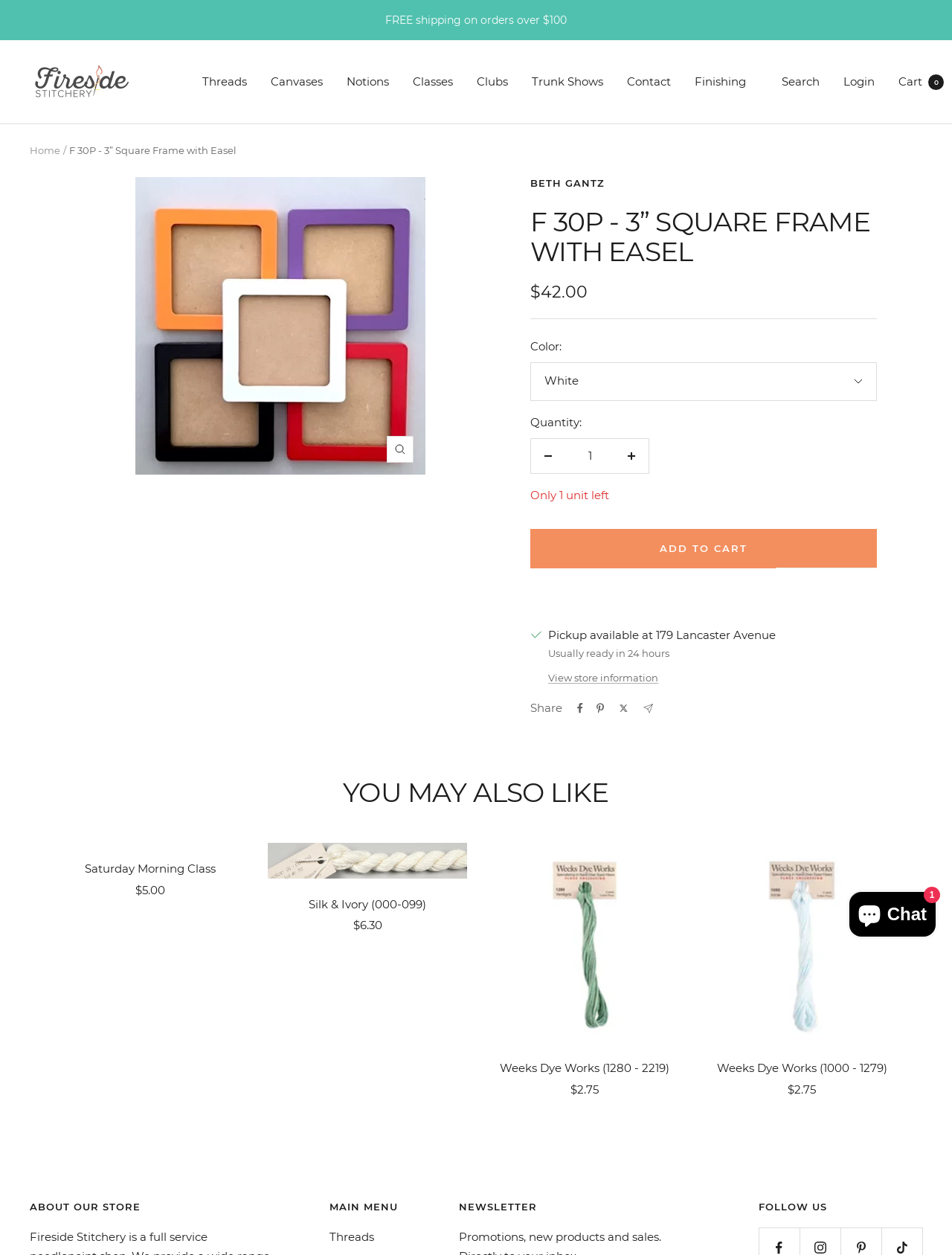Please locate the bounding box coordinates of the region I need to click to follow this instruction: "Search for products".

[0.821, 0.059, 0.861, 0.071]